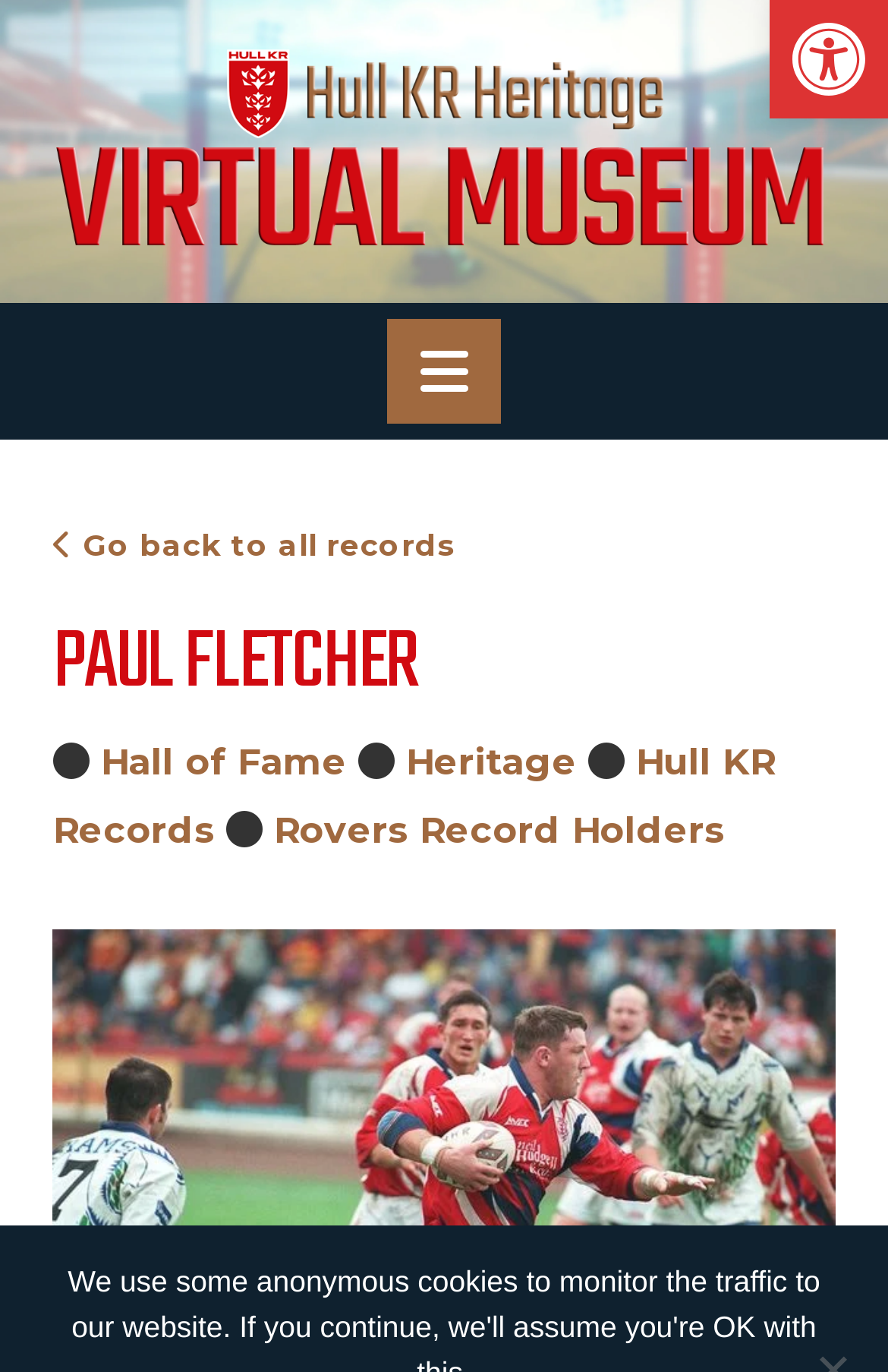Generate the title text from the webpage.

HULL KR HERITAGE PROJECT VIRTUAL MUSEUM